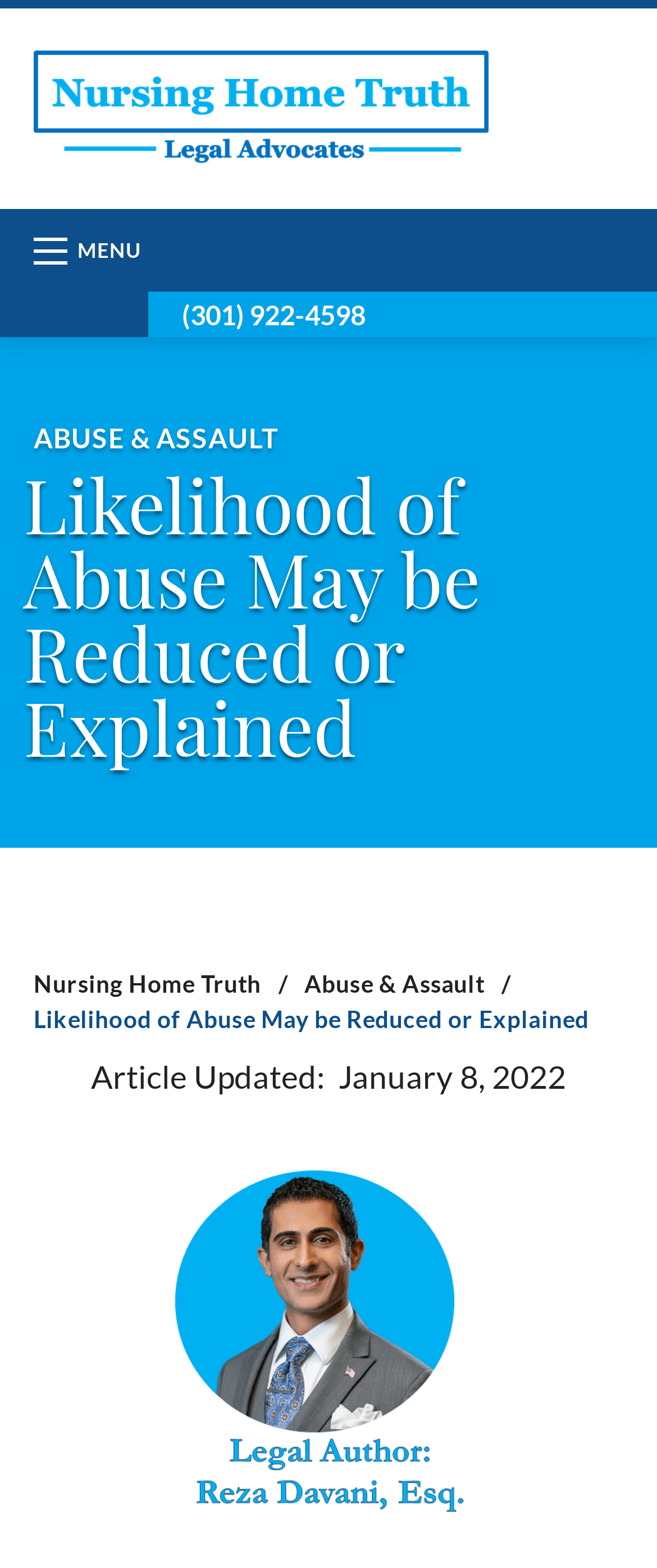What is the topic of the article?
Based on the screenshot, respond with a single word or phrase.

Likelihood of Abuse